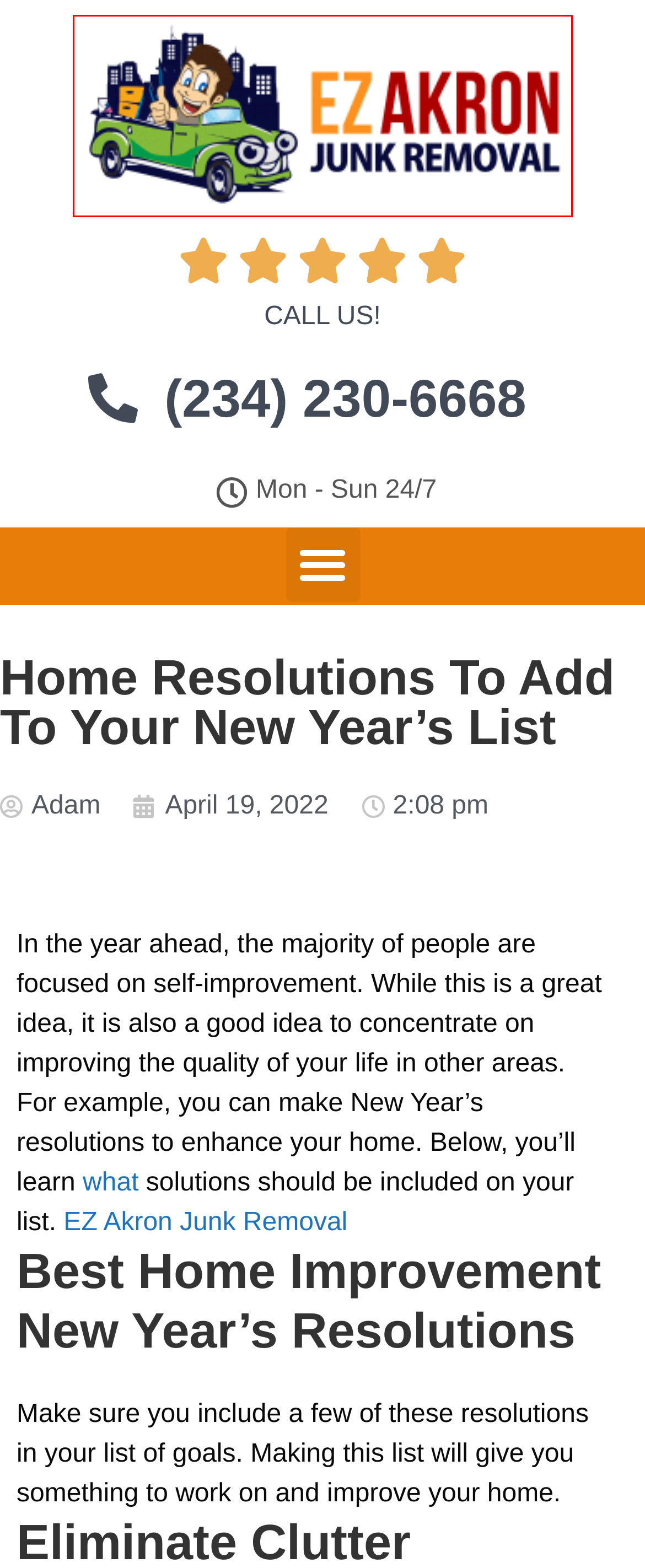Observe the screenshot of a webpage with a red bounding box highlighting an element. Choose the webpage description that accurately reflects the new page after the element within the bounding box is clicked. Here are the candidates:
A. 7 Insanely Brilliant Home Remodeling Ideas - EZ Akron Junk Removal
B. Adam - EZ Akron Junk Removal
C. #1 Junk Removal in Akron OH | Demolitions - Rubbish Cleanouts
D. What We Do - EZ Akron Junk Removal
E. Contact Us - EZ Akron Junk Removal
F. Why It Is A Good Idea To Hire A Residential And Commercial Cleanout Firm - EZ Akron Junk Removal
G. Privacy Policy - EZ Akron Junk Removal
H. 4 - 2022 - EZ Akron Junk Removal

C